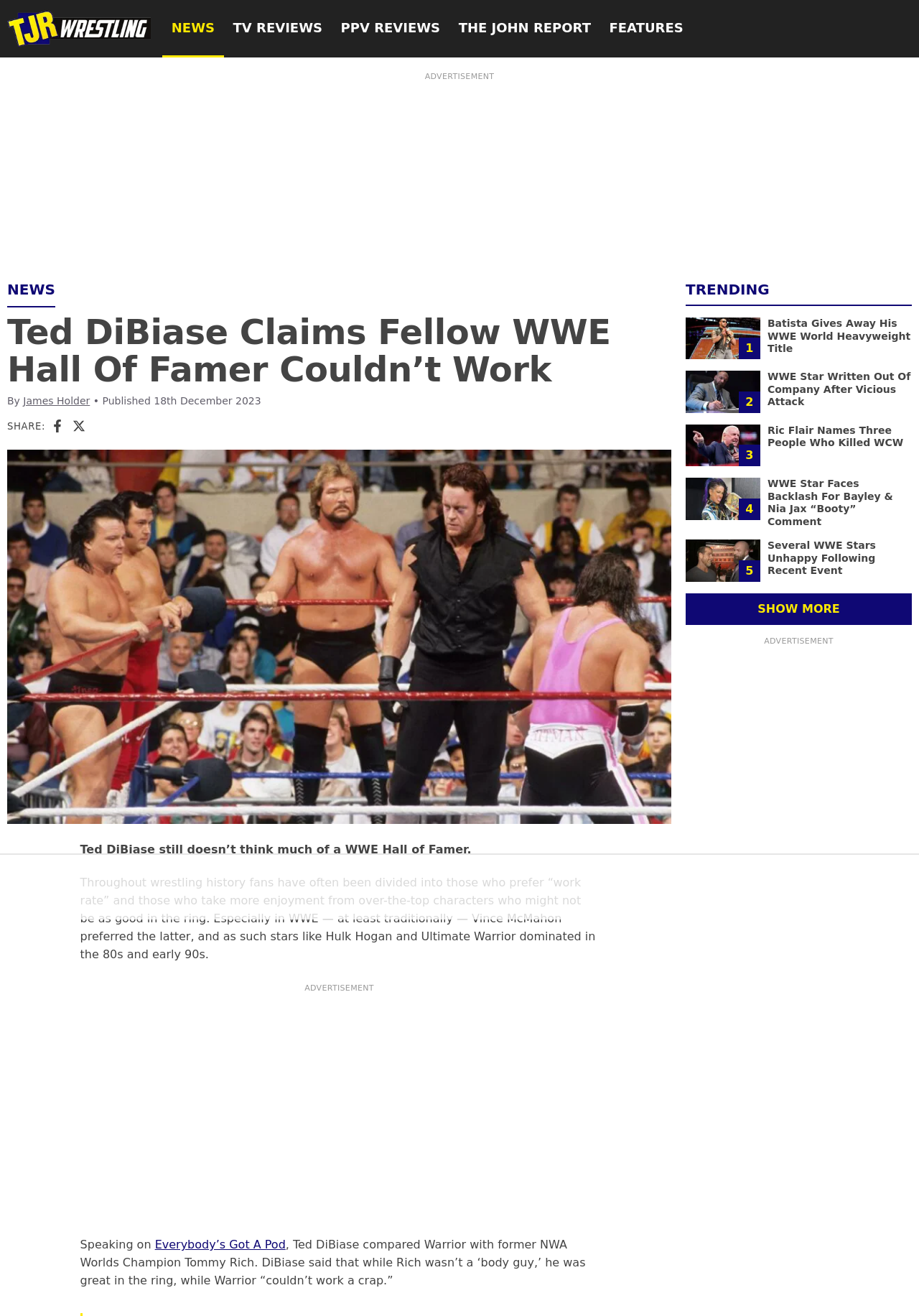Use the information in the screenshot to answer the question comprehensively: How many trending stories are displayed on the webpage?

I counted the number of trending stories by examining the 'TRENDING' section of the webpage, where five separate stories with images and headlines are displayed.